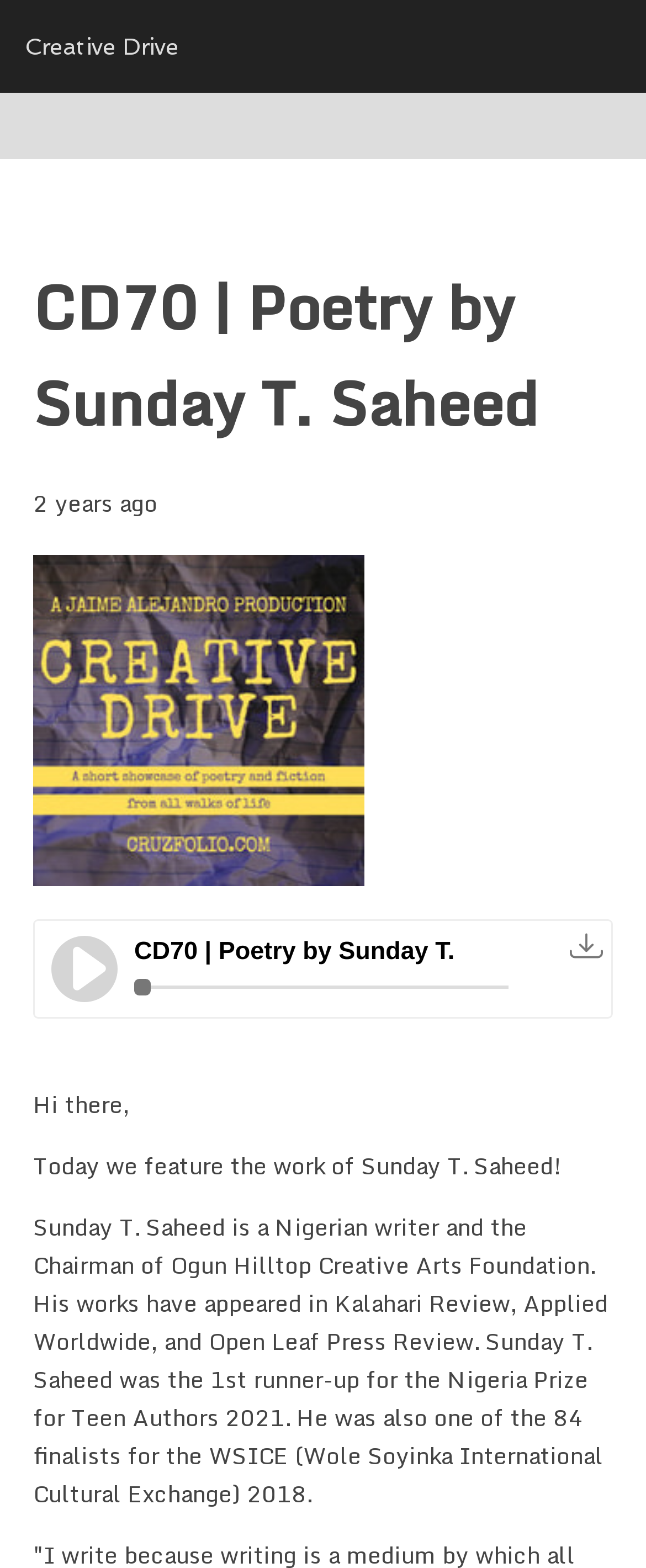Locate the heading on the webpage and return its text.

CD70 | Poetry by Sunday T. Saheed